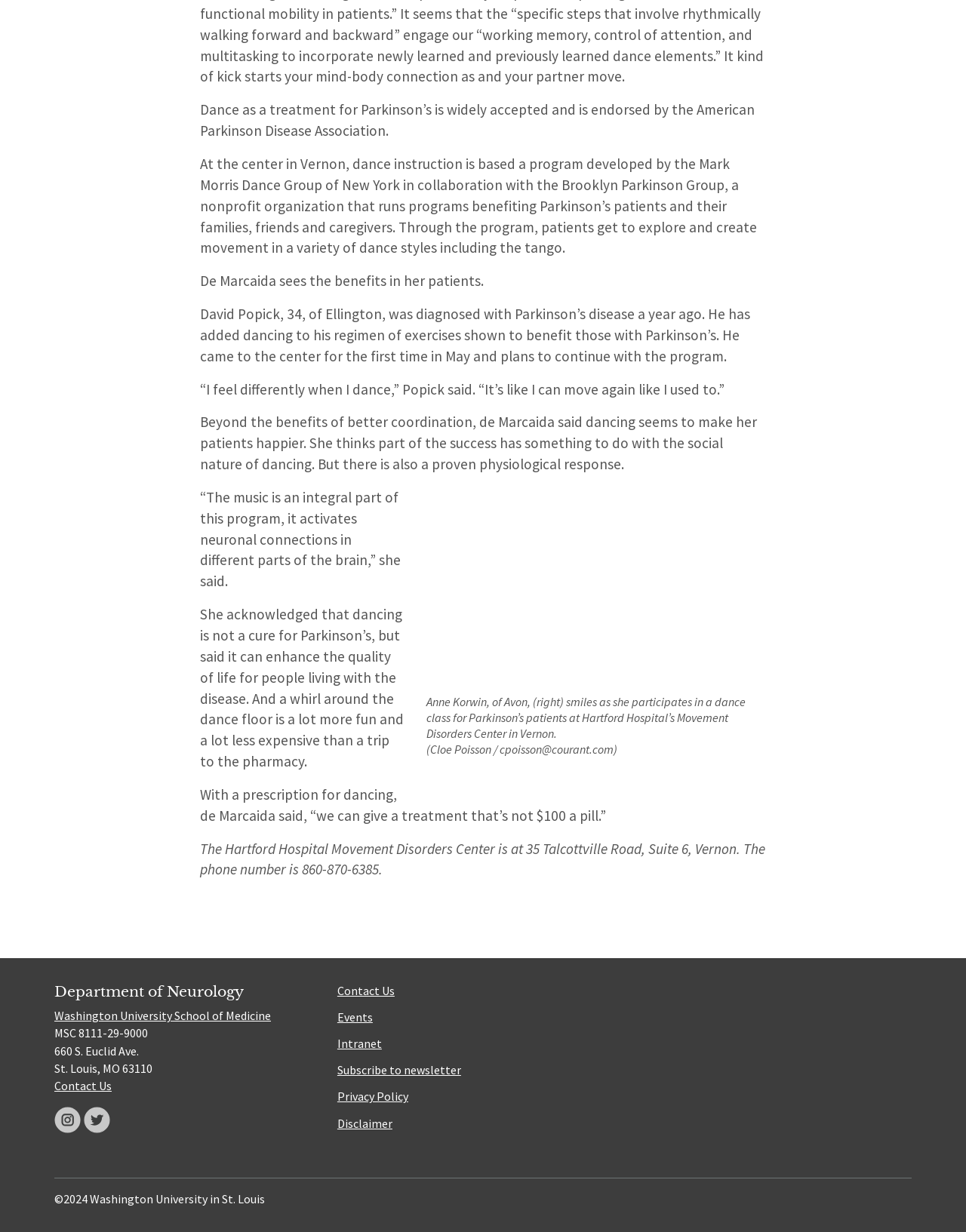Identify the bounding box coordinates of the element that should be clicked to fulfill this task: "View the Washington University School of Medicine website". The coordinates should be provided as four float numbers between 0 and 1, i.e., [left, top, right, bottom].

[0.056, 0.818, 0.28, 0.831]